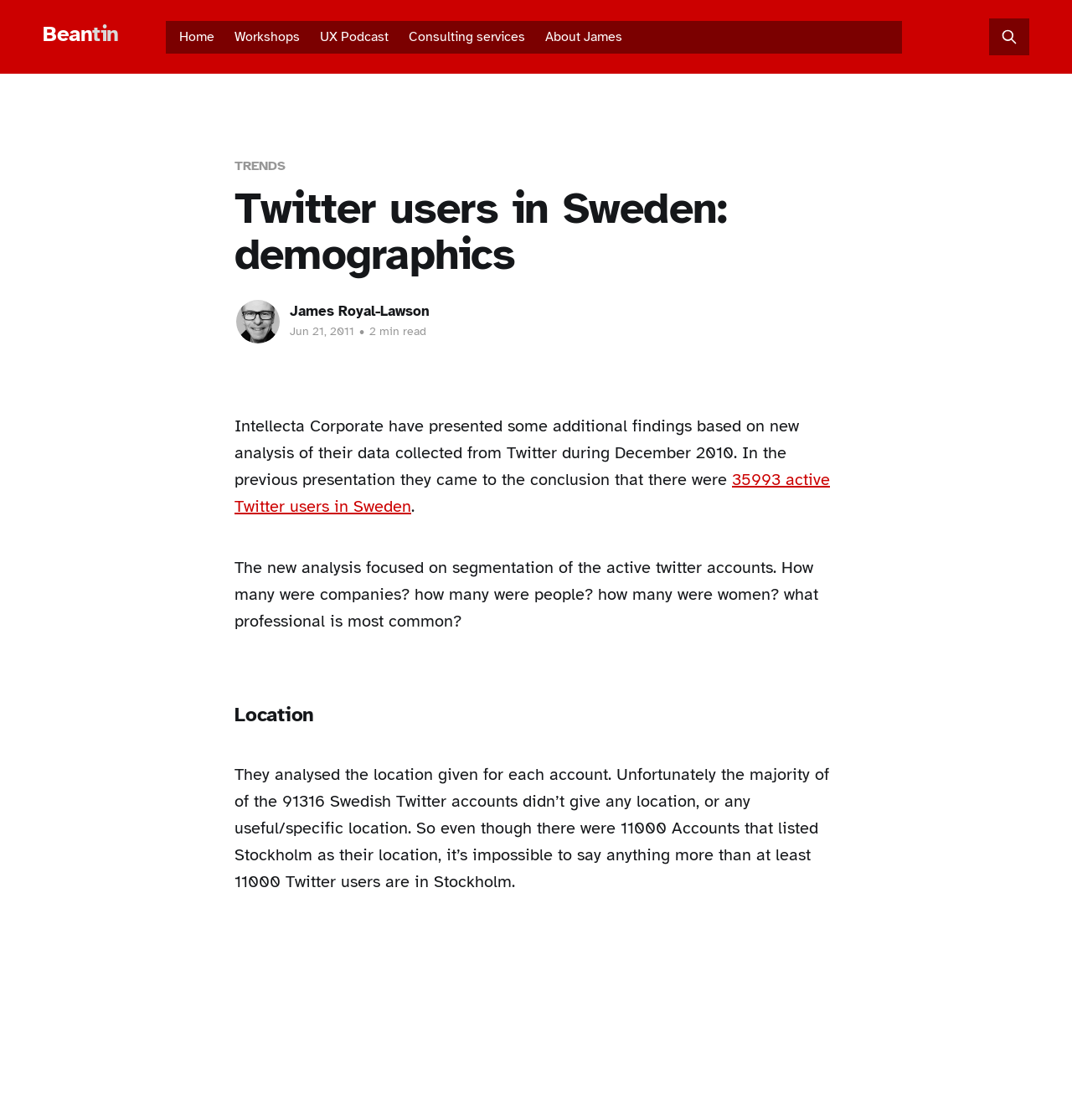Please predict the bounding box coordinates (top-left x, top-left y, bottom-right x, bottom-right y) for the UI element in the screenshot that fits the description: UX Podcast

[0.295, 0.023, 0.365, 0.043]